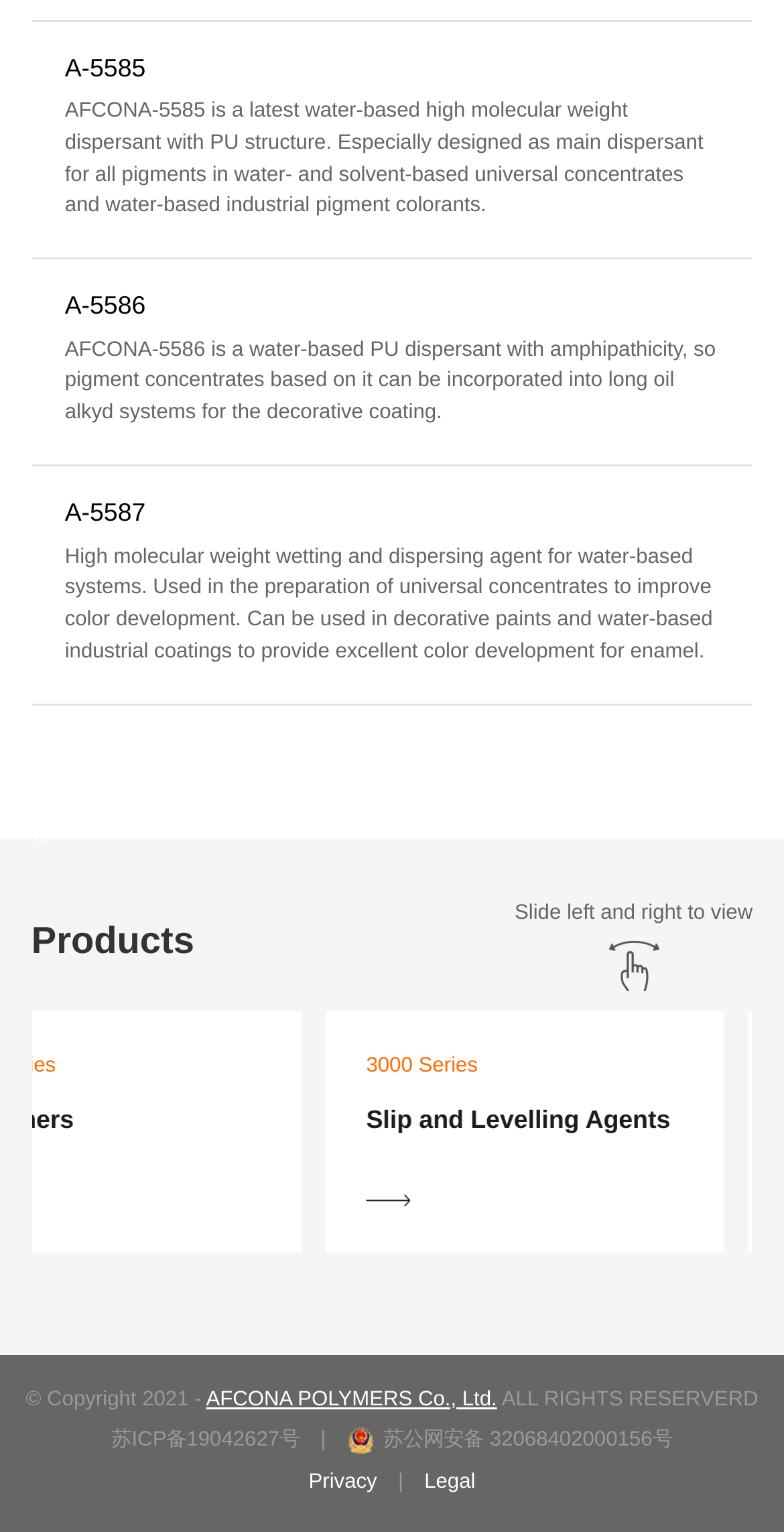Given the element description "Legal", identify the bounding box of the corresponding UI element.

[0.541, 0.961, 0.606, 0.975]